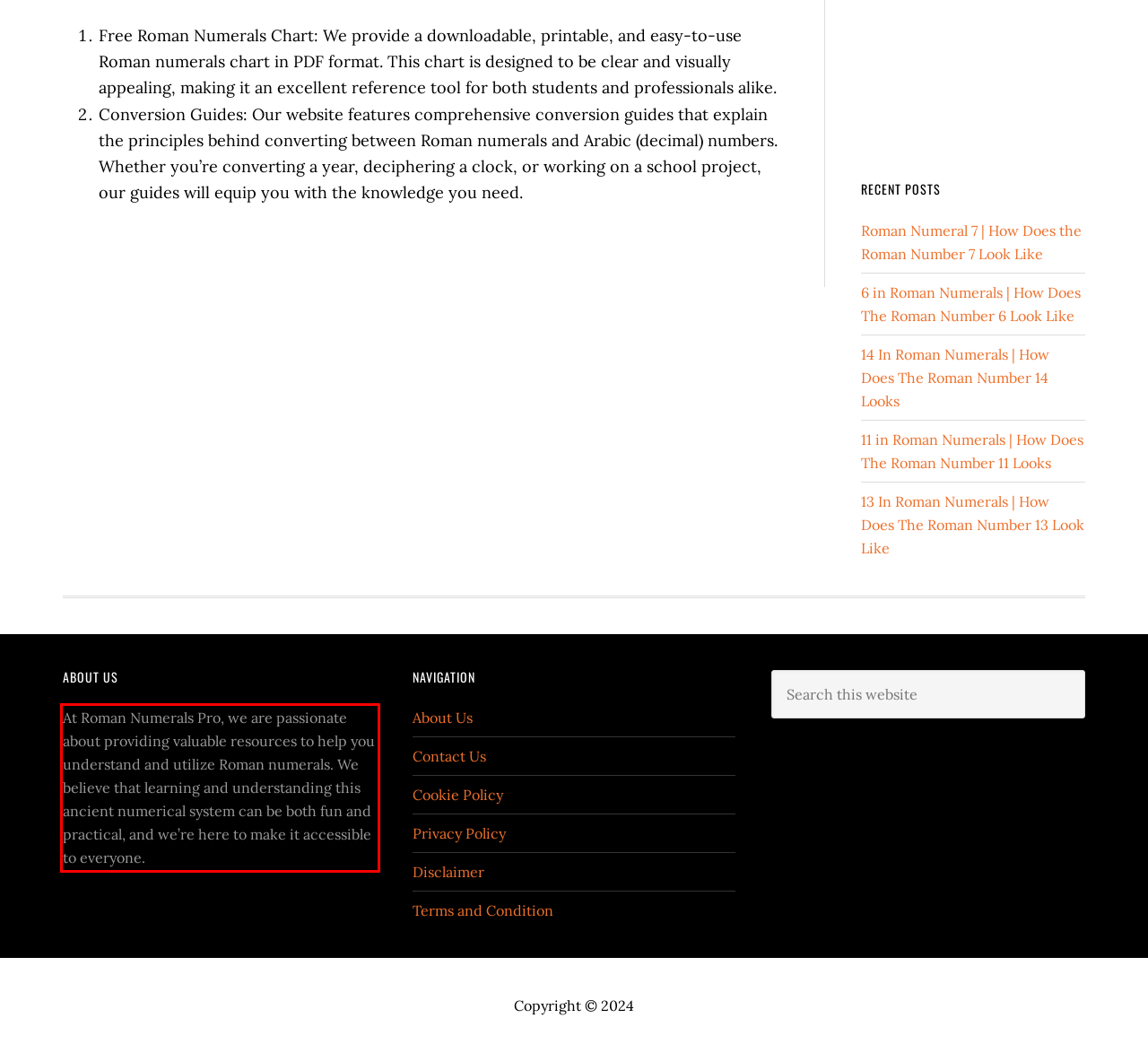Please identify the text within the red rectangular bounding box in the provided webpage screenshot.

At Roman Numerals Pro, we are passionate about providing valuable resources to help you understand and utilize Roman numerals. We believe that learning and understanding this ancient numerical system can be both fun and practical, and we’re here to make it accessible to everyone.